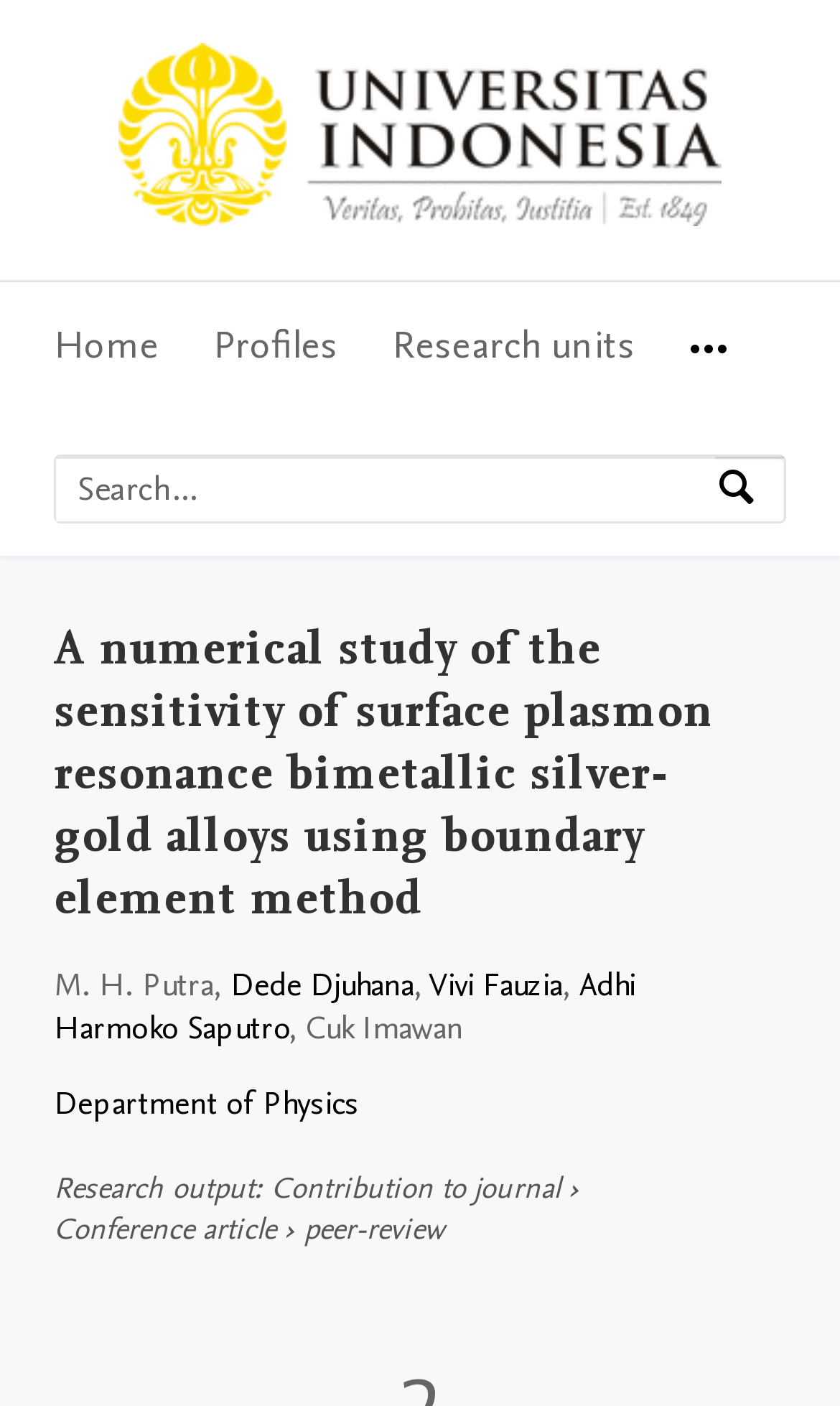Provide the bounding box coordinates of the area you need to click to execute the following instruction: "Check when Ceasar joined the group".

None